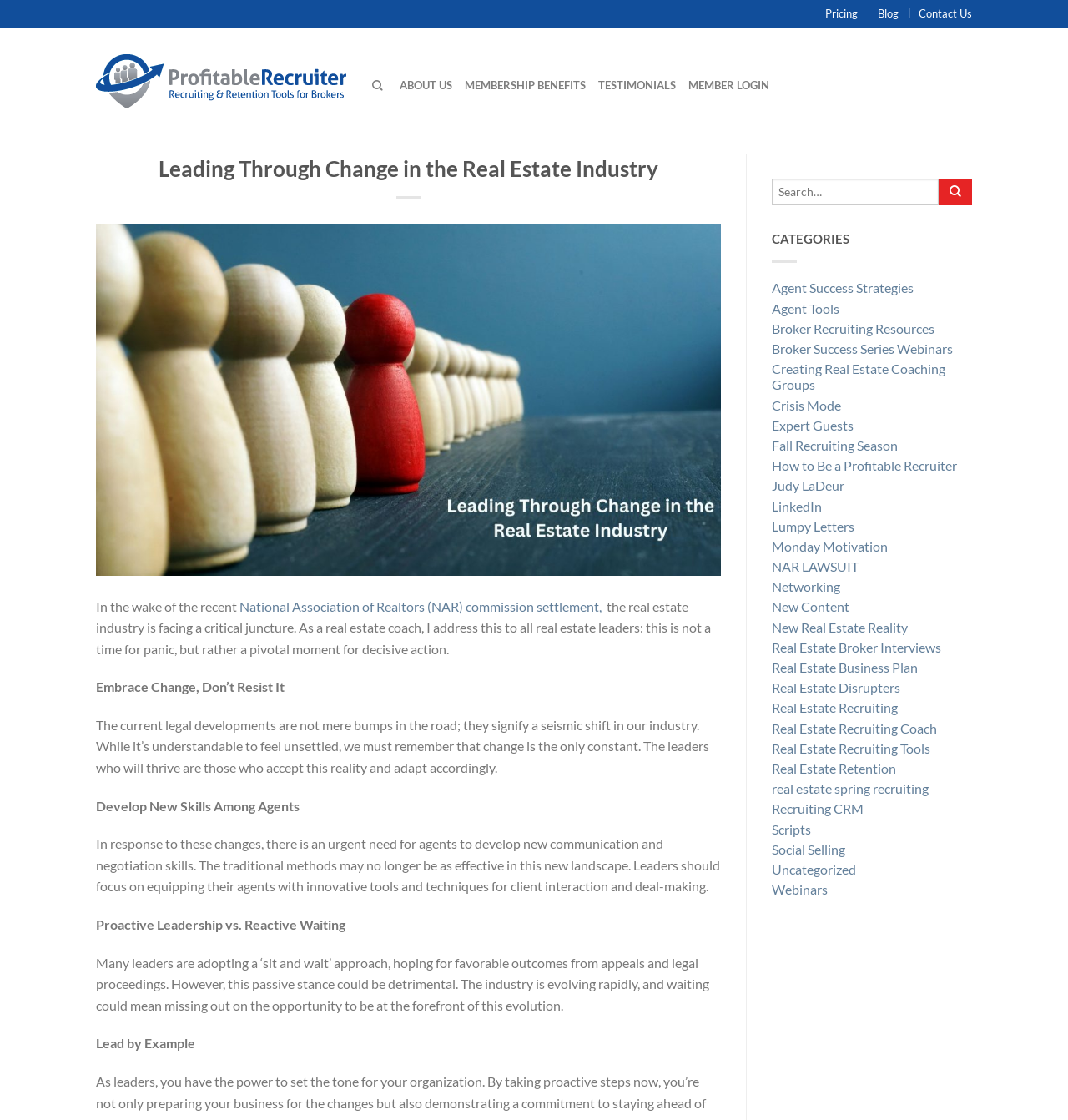Please indicate the bounding box coordinates of the element's region to be clicked to achieve the instruction: "Read about Leading Through Change in the Real Estate Industry". Provide the coordinates as four float numbers between 0 and 1, i.e., [left, top, right, bottom].

[0.09, 0.137, 0.675, 0.164]